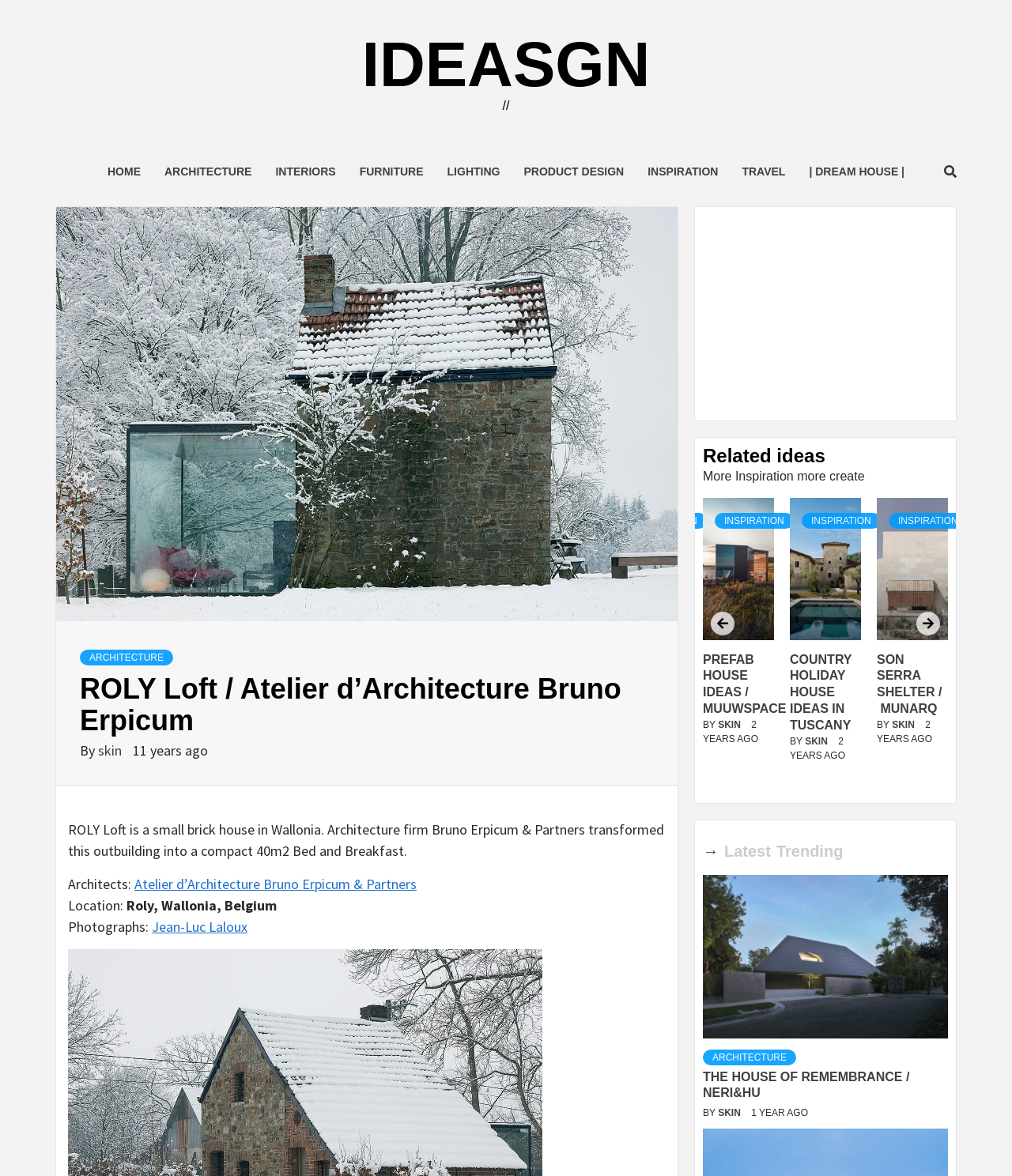Using the description: "aria-label="Advertisement" name="aswift_1" title="Advertisement"", determine the UI element's bounding box coordinates. Ensure the coordinates are in the format of four float numbers between 0 and 1, i.e., [left, top, right, bottom].

[0.695, 0.183, 0.937, 0.351]